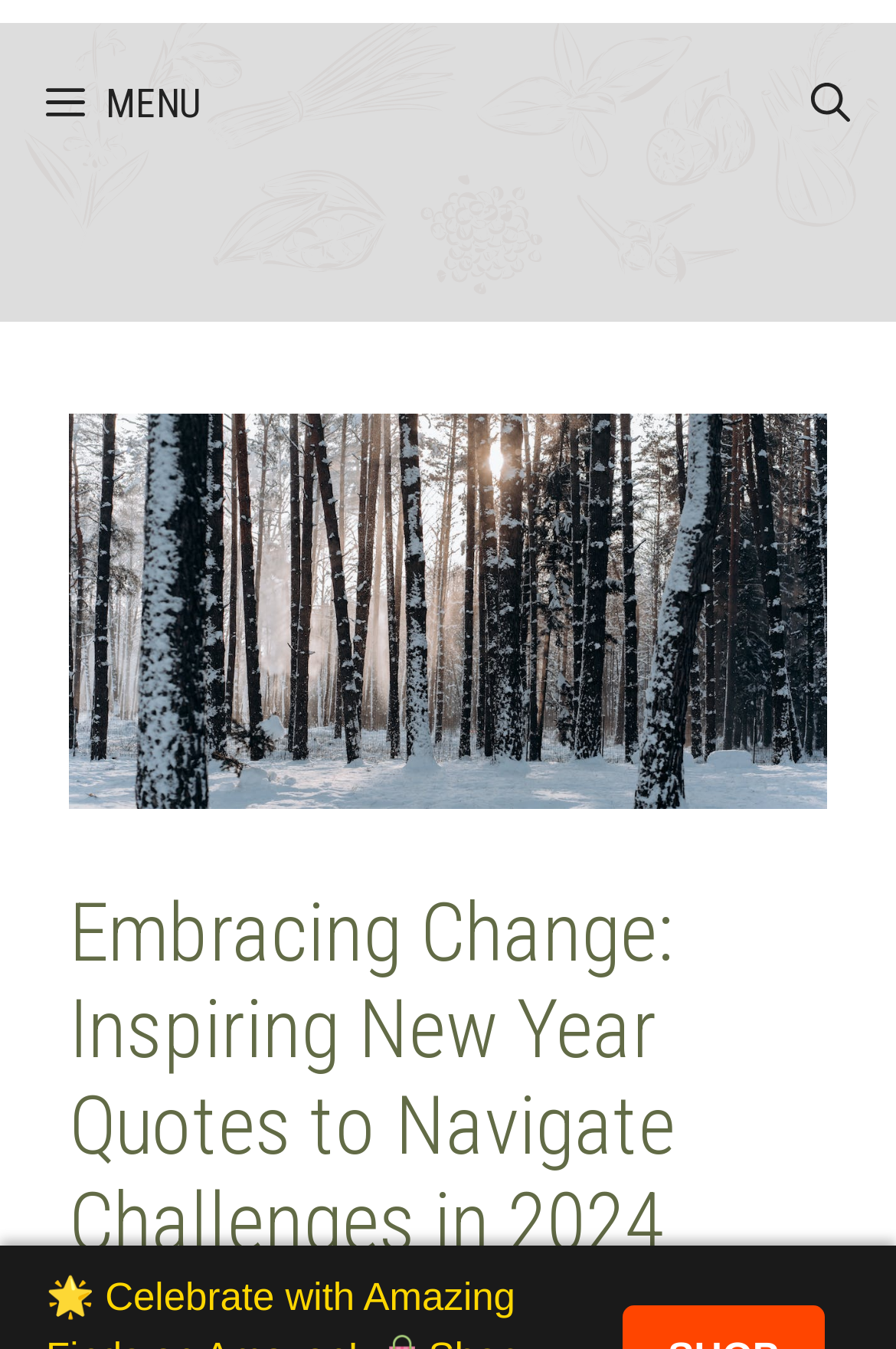Please provide the bounding box coordinate of the region that matches the element description: Menu. Coordinates should be in the format (top-left x, top-left y, bottom-right x, bottom-right y) and all values should be between 0 and 1.

[0.0, 0.017, 0.274, 0.136]